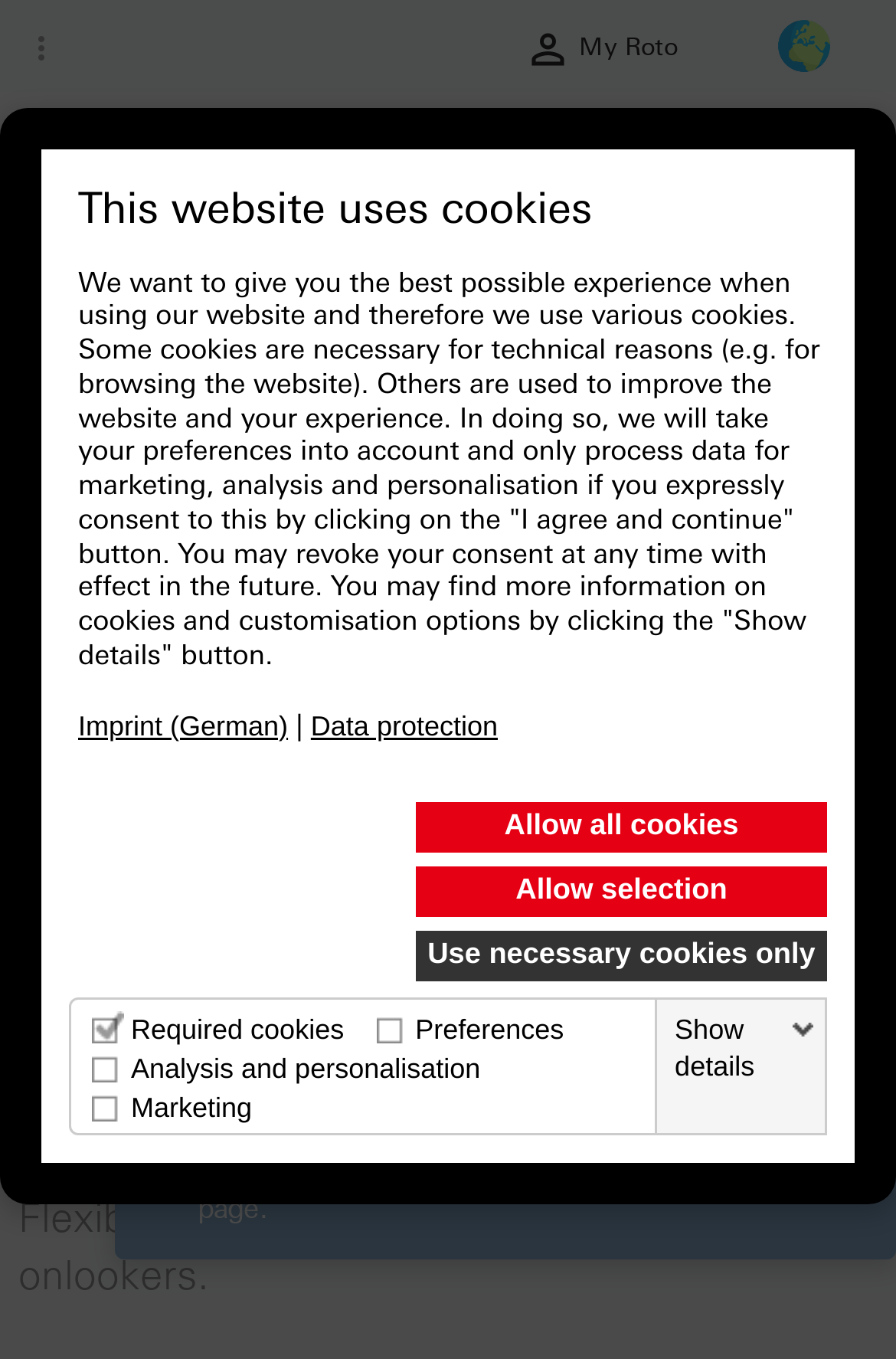Please find and report the bounding box coordinates of the element to click in order to perform the following action: "Select the 'Interior accessories' option". The coordinates should be expressed as four float numbers between 0 and 1, in the format [left, top, right, bottom].

[0.579, 0.218, 0.831, 0.238]